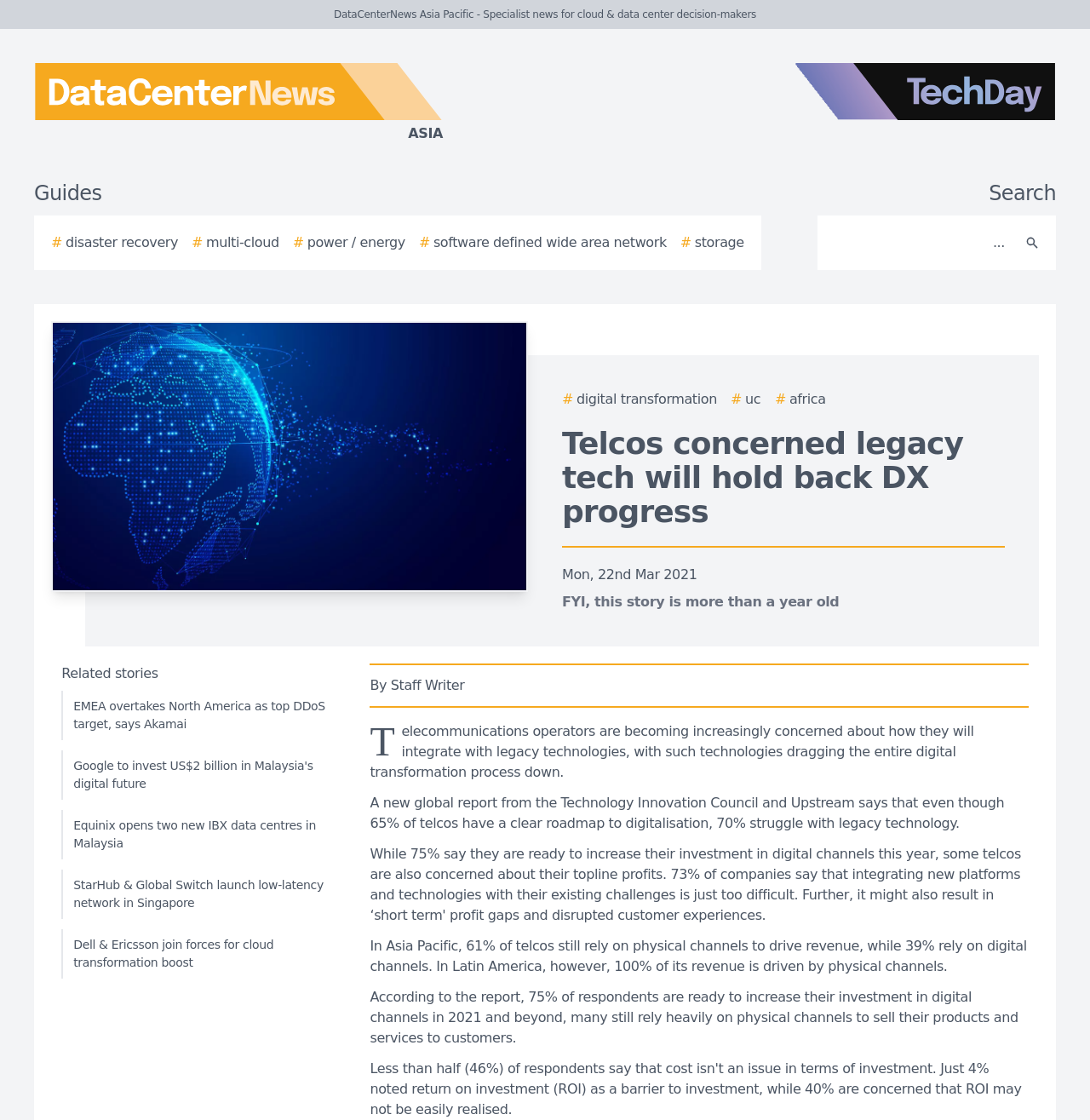Determine the bounding box coordinates of the clickable area required to perform the following instruction: "Check the related story about EMEA overtakes North America as top DDoS target". The coordinates should be represented as four float numbers between 0 and 1: [left, top, right, bottom].

[0.056, 0.617, 0.314, 0.661]